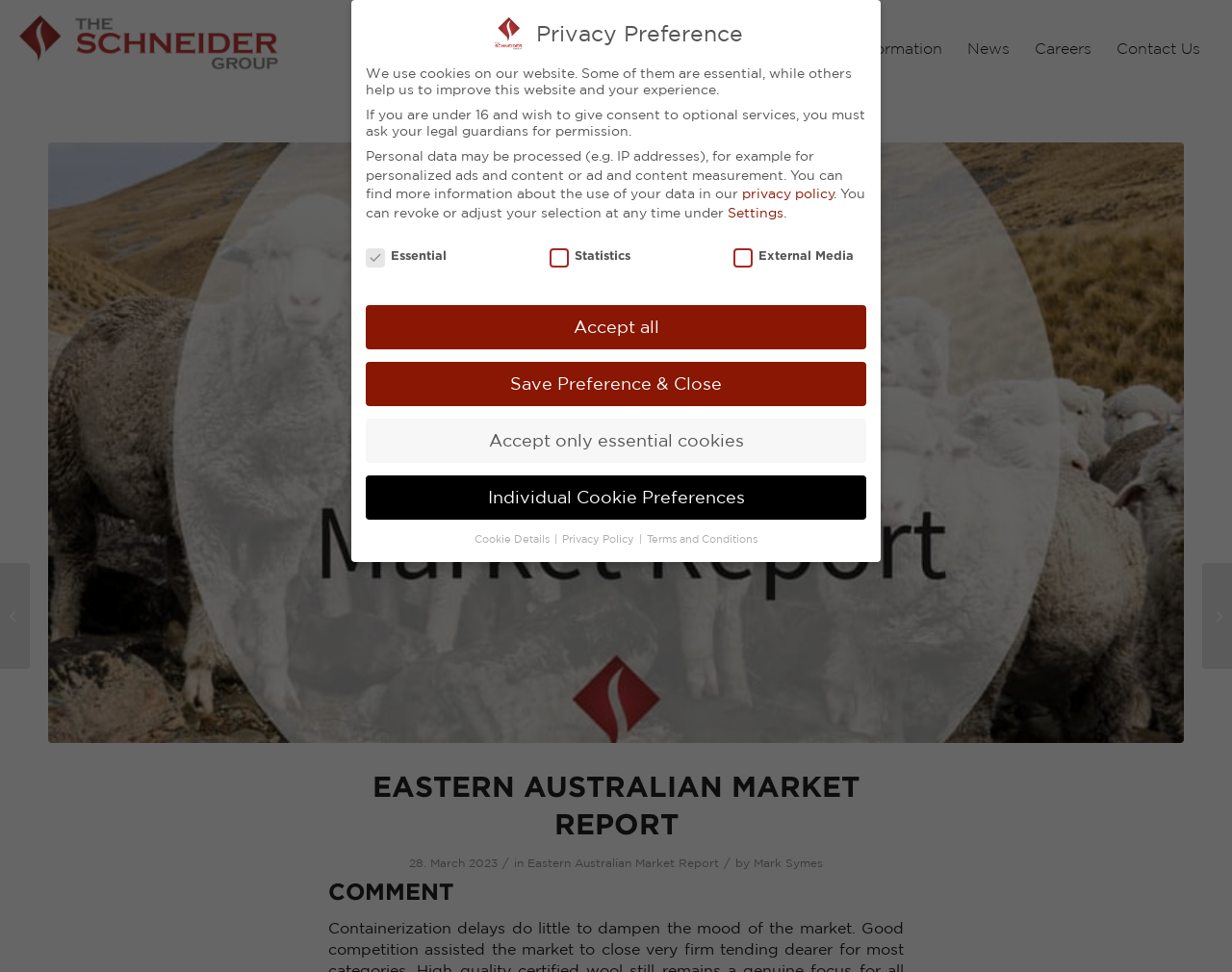Find the bounding box coordinates of the area that needs to be clicked in order to achieve the following instruction: "Click the 'About Us' menu item". The coordinates should be specified as four float numbers between 0 and 1, i.e., [left, top, right, bottom].

[0.295, 0.0, 0.373, 0.099]